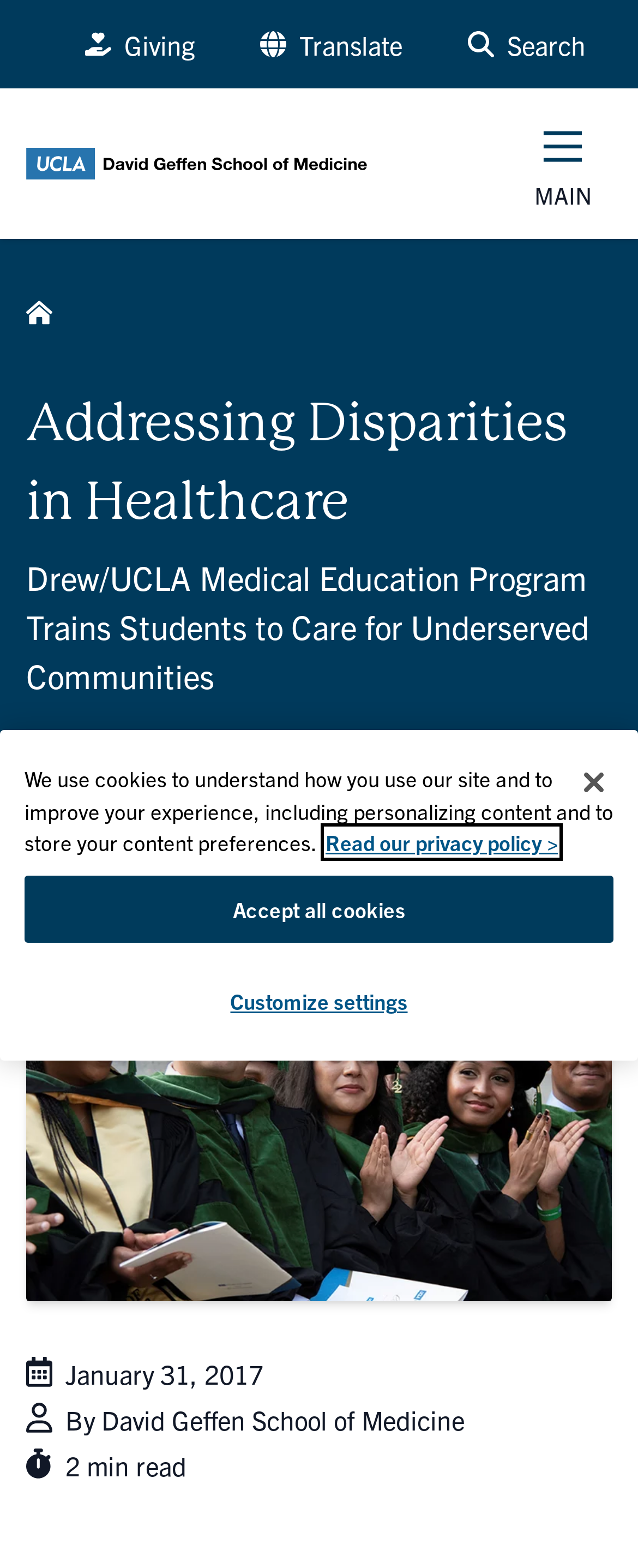Please identify the bounding box coordinates of the clickable area that will allow you to execute the instruction: "Go to the home page".

[0.041, 0.094, 0.805, 0.115]